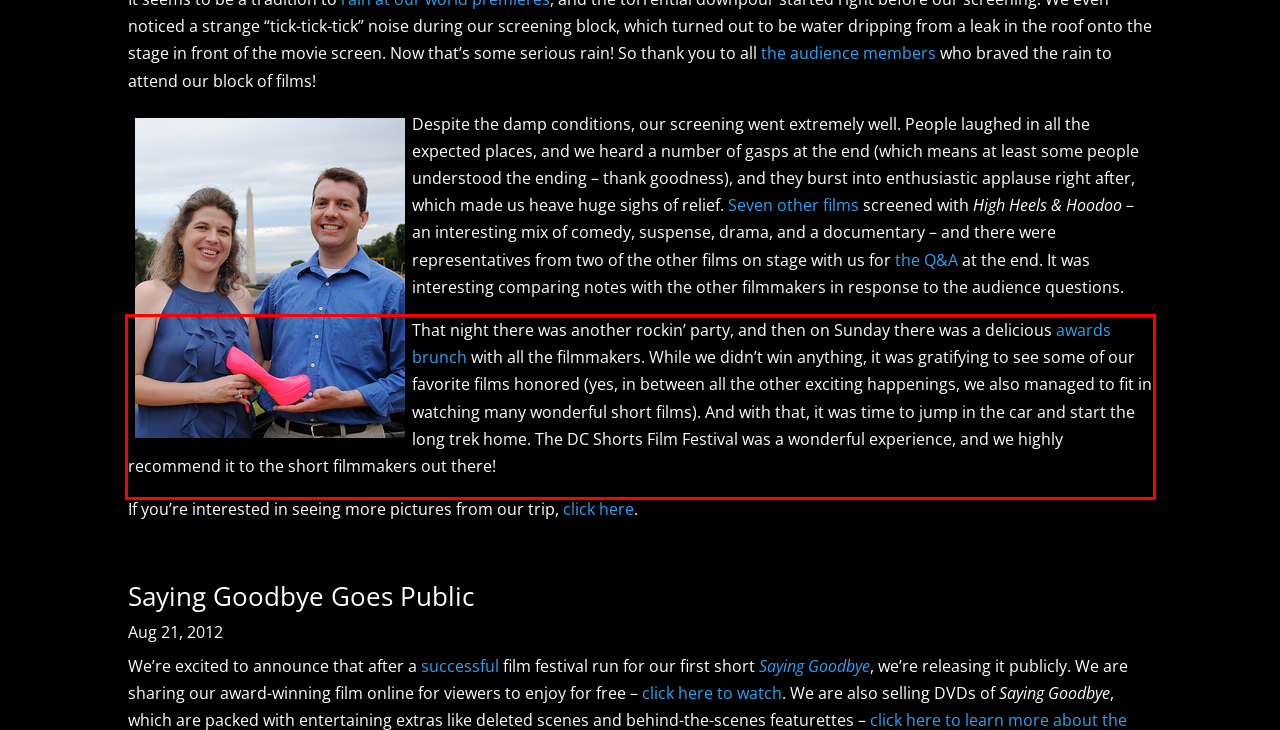Analyze the webpage screenshot and use OCR to recognize the text content in the red bounding box.

That night there was another rockin’ party, and then on Sunday there was a delicious awards brunch with all the filmmakers. While we didn’t win anything, it was gratifying to see some of our favorite films honored (yes, in between all the other exciting happenings, we also managed to fit in watching many wonderful short films). And with that, it was time to jump in the car and start the long trek home. The DC Shorts Film Festival was a wonderful experience, and we highly recommend it to the short filmmakers out there!